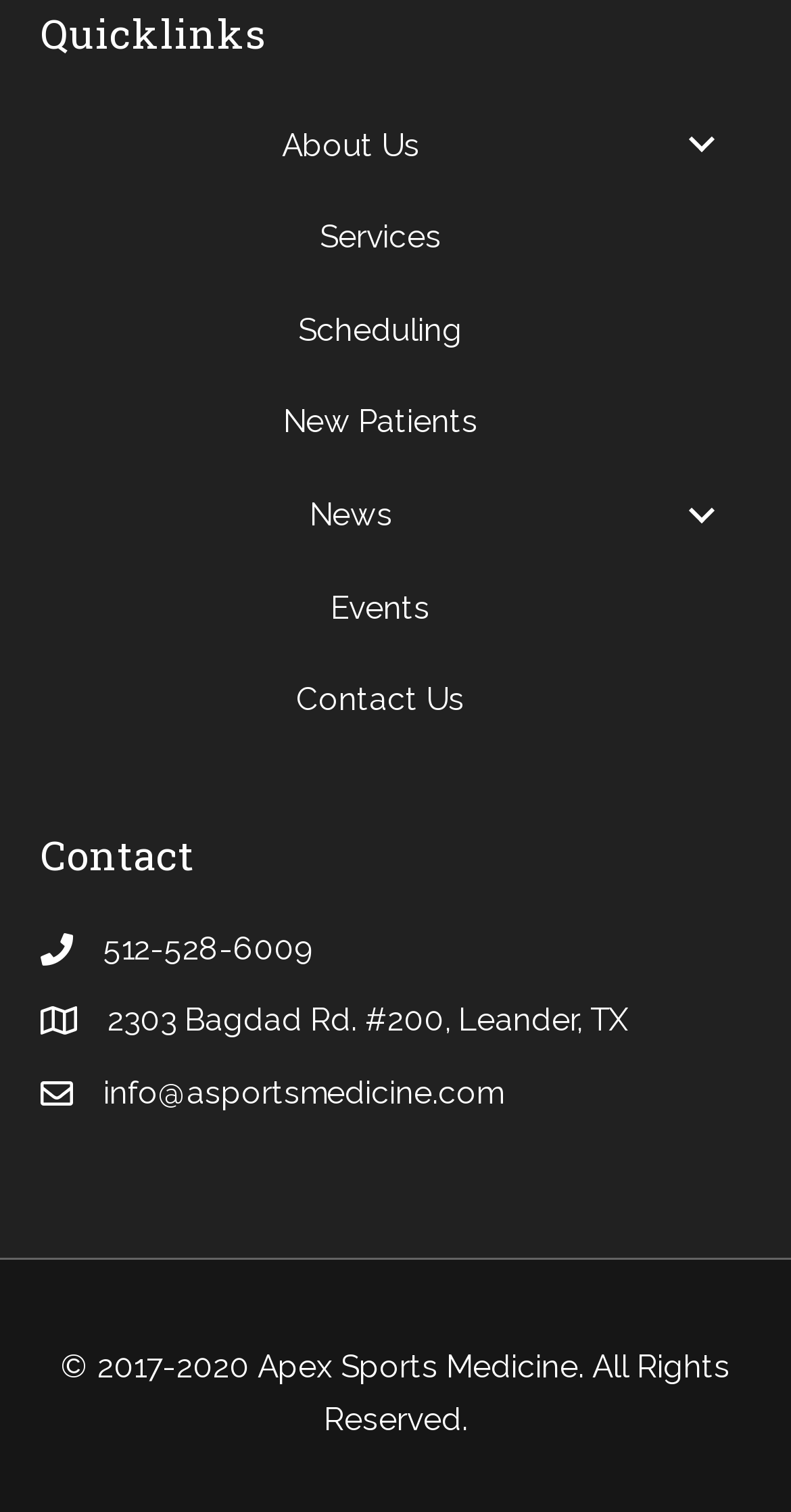Identify the bounding box coordinates of the section to be clicked to complete the task described by the following instruction: "Visit News". The coordinates should be four float numbers between 0 and 1, formatted as [left, top, right, bottom].

[0.051, 0.31, 0.949, 0.371]